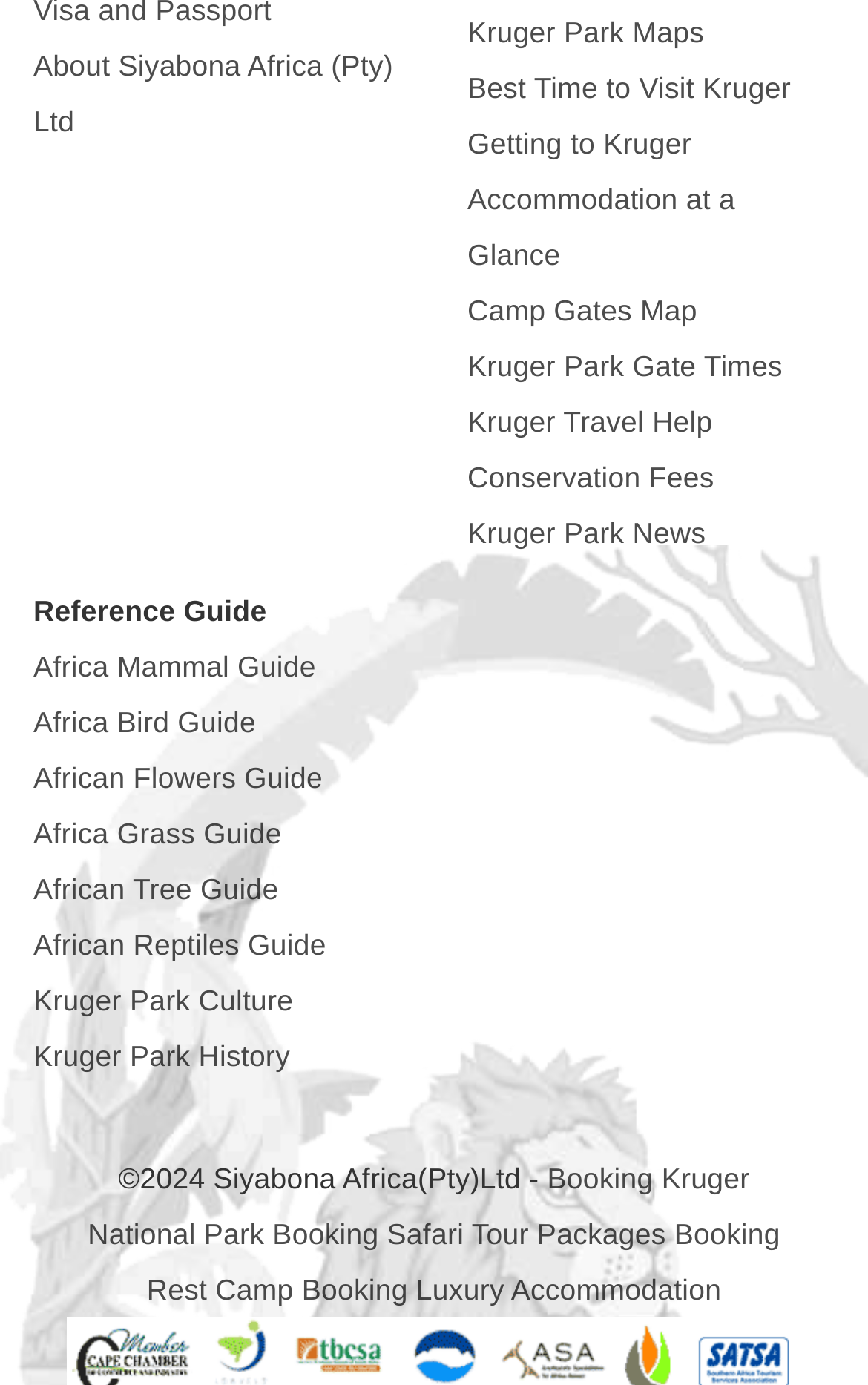With reference to the screenshot, provide a detailed response to the question below:
What is the name of the company mentioned on the webpage?

The company name is mentioned in the link 'About Siyabona Africa (Pty) Ltd' at the top of the webpage, and also in the copyright text '©2024 Siyabona Africa(Pty)Ltd -' at the bottom of the webpage.